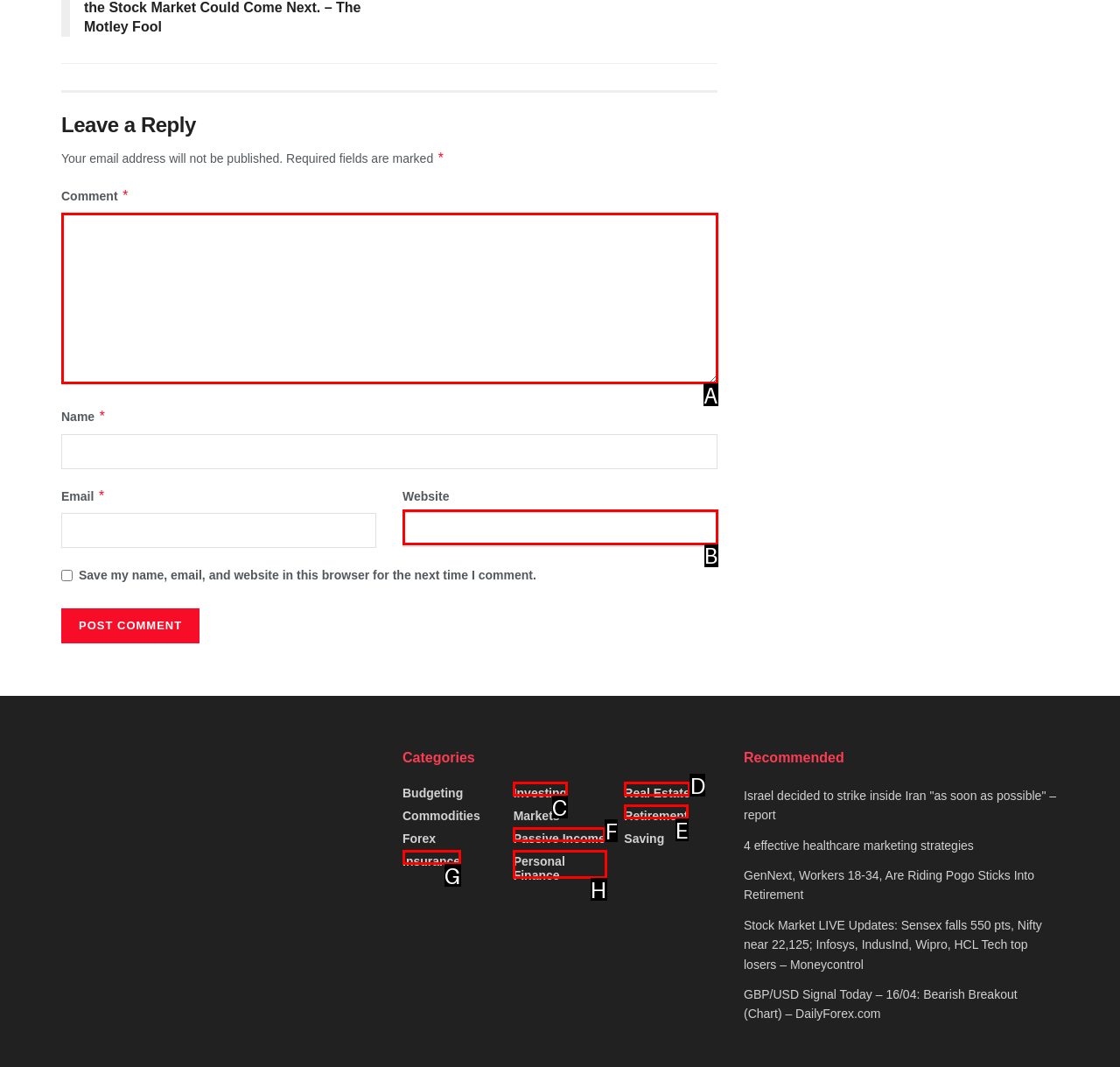Indicate which UI element needs to be clicked to fulfill the task: Leave a comment
Answer with the letter of the chosen option from the available choices directly.

A